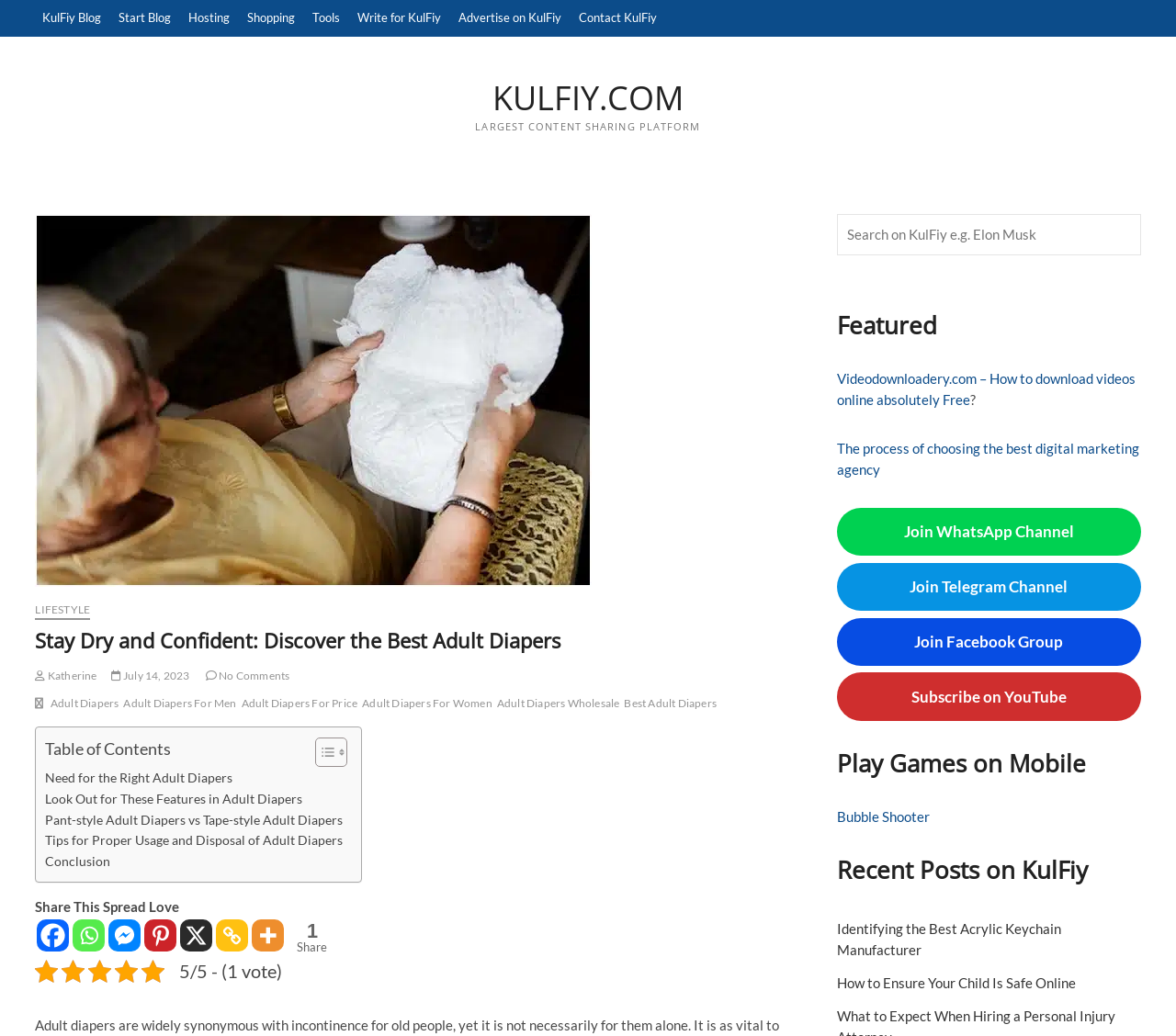Find the bounding box coordinates for the area you need to click to carry out the instruction: "Click on 'KulFiy Blog'". The coordinates should be four float numbers between 0 and 1, indicated as [left, top, right, bottom].

[0.03, 0.0, 0.093, 0.035]